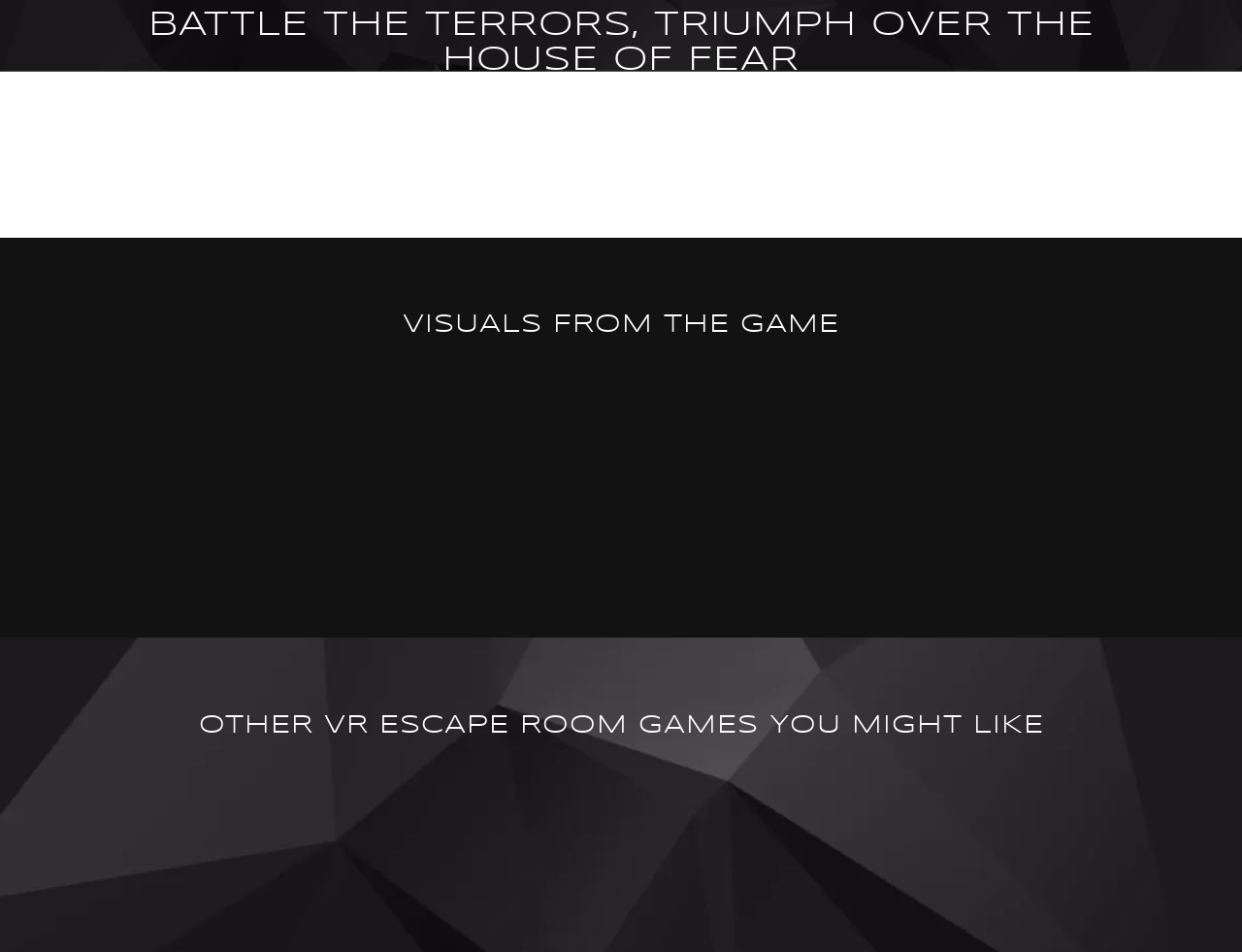How many screenshots are shown?
Provide a detailed answer to the question, using the image to inform your response.

There are three links with the text 'Survival VR Escape Room Game Screenshot' which are accompanied by three images with the same description. This suggests that there are three screenshots shown on the webpage.